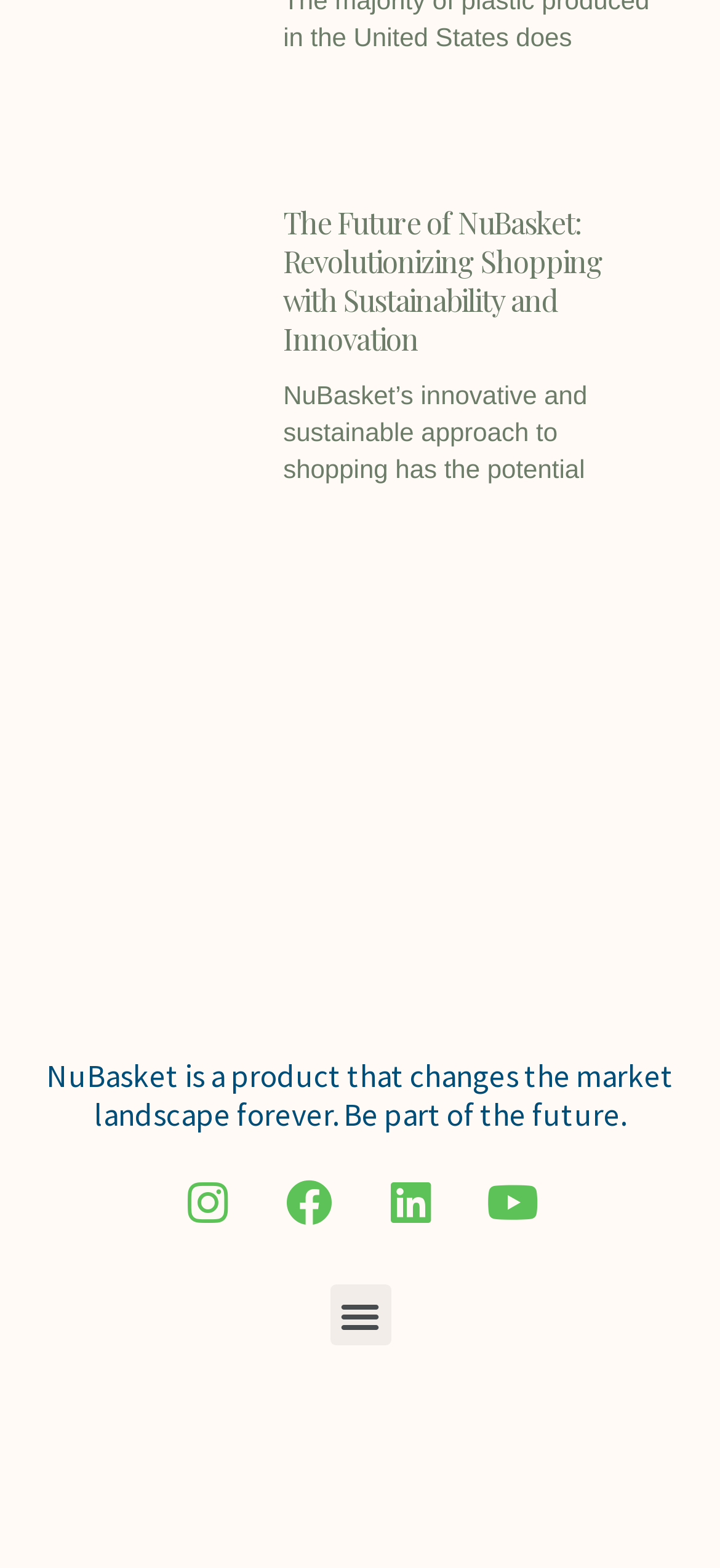Can you find the bounding box coordinates of the area I should click to execute the following instruction: "Open the menu"?

[0.458, 0.819, 0.542, 0.858]